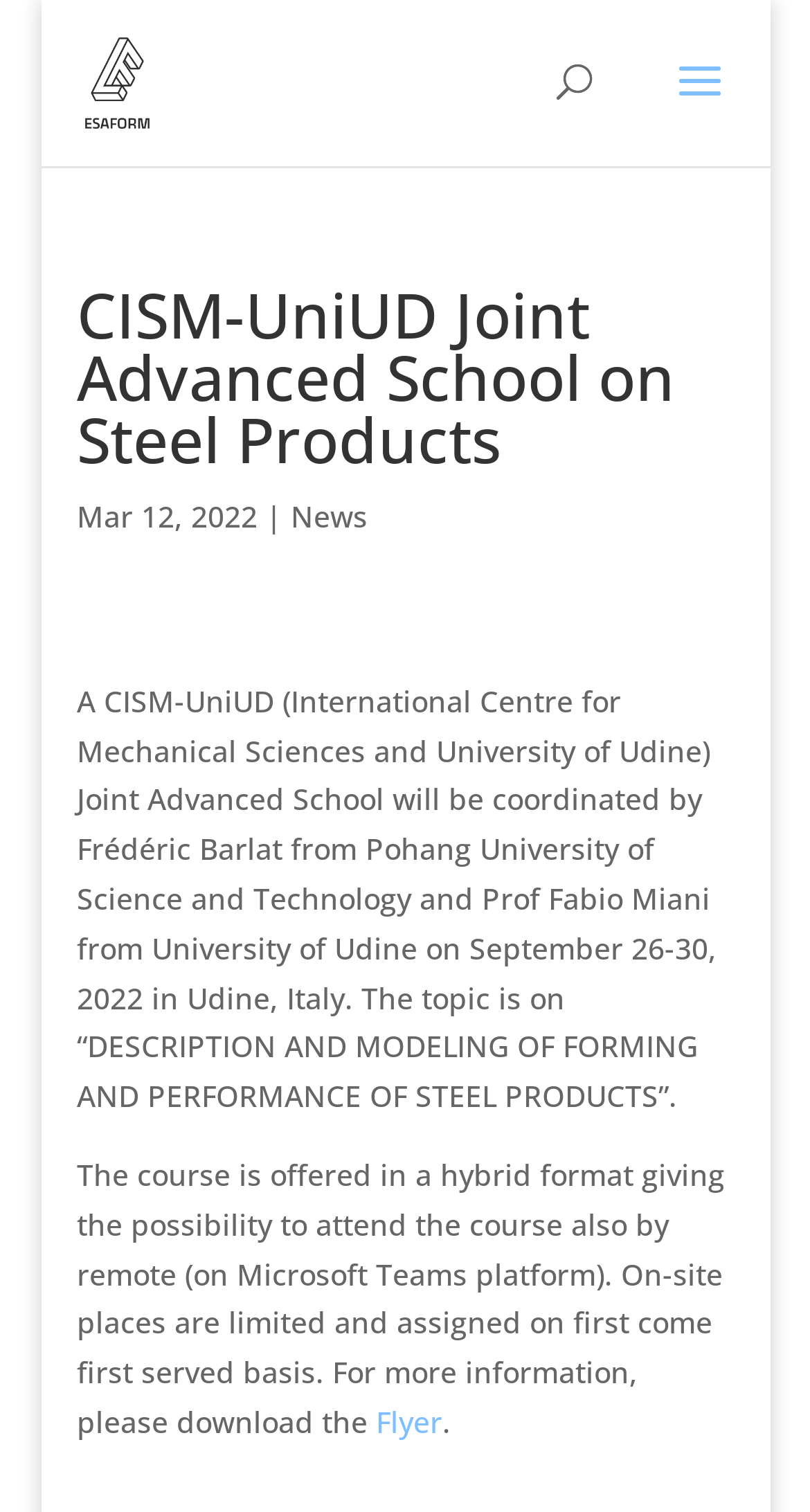Answer in one word or a short phrase: 
What is the topic of the joint advanced school?

Steel products